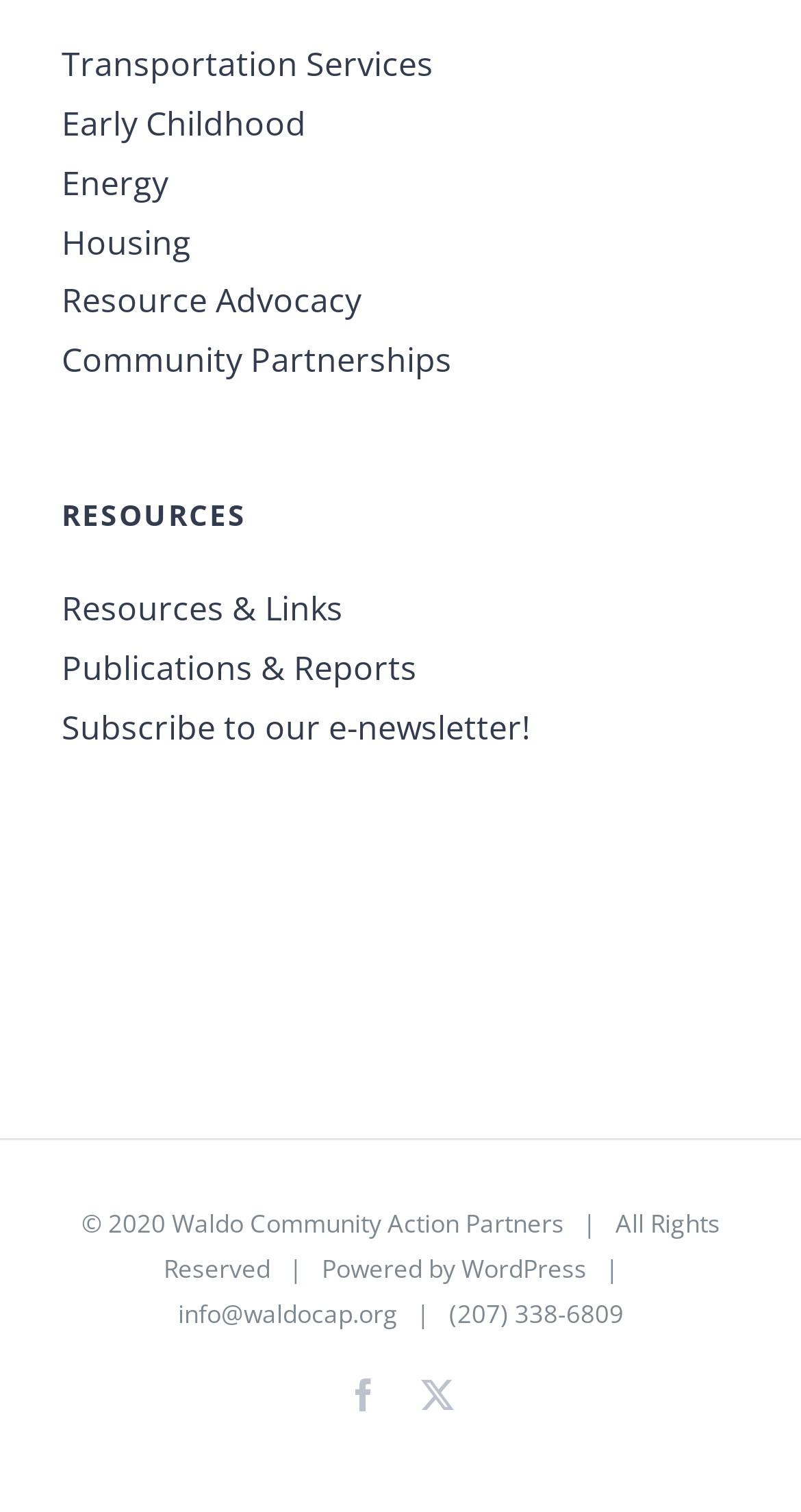Please find the bounding box coordinates for the clickable element needed to perform this instruction: "Click on Transportation Services".

[0.077, 0.023, 0.923, 0.062]